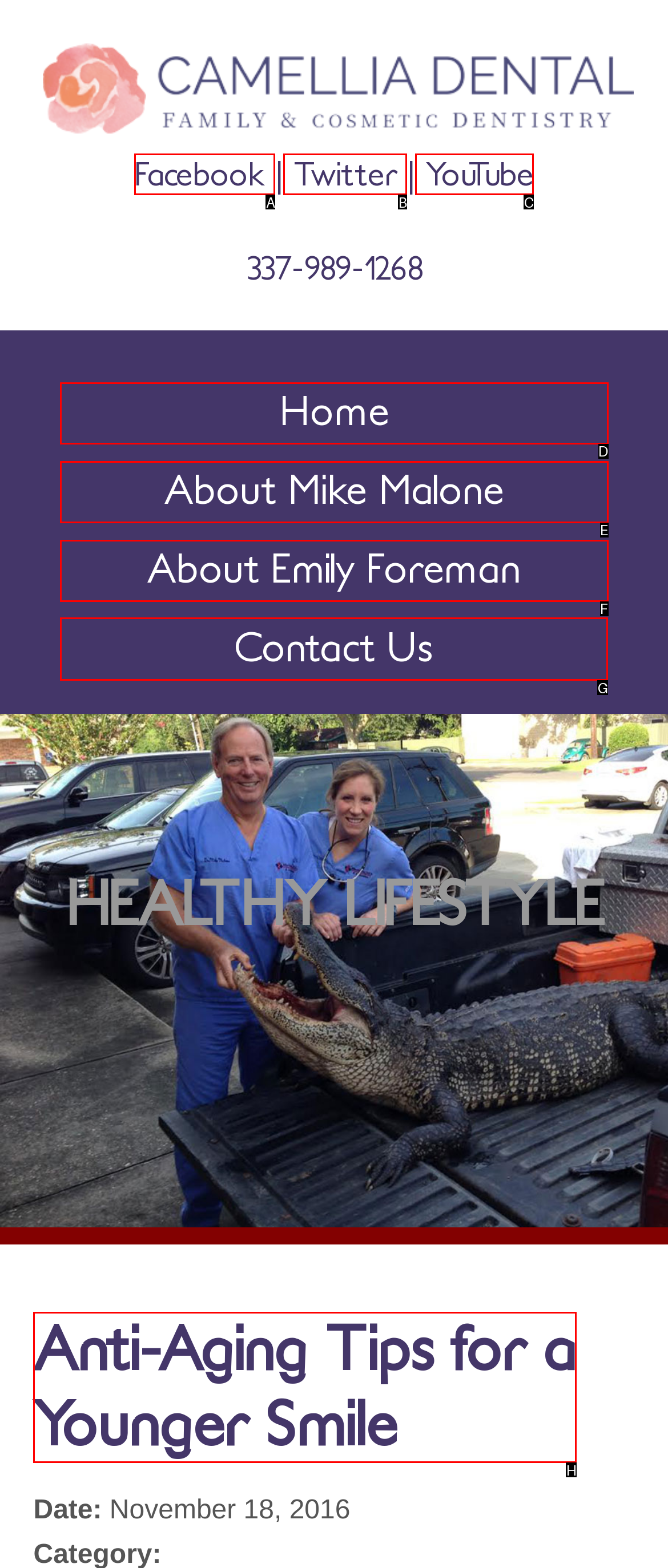Figure out which option to click to perform the following task: Contact Us
Provide the letter of the correct option in your response.

G